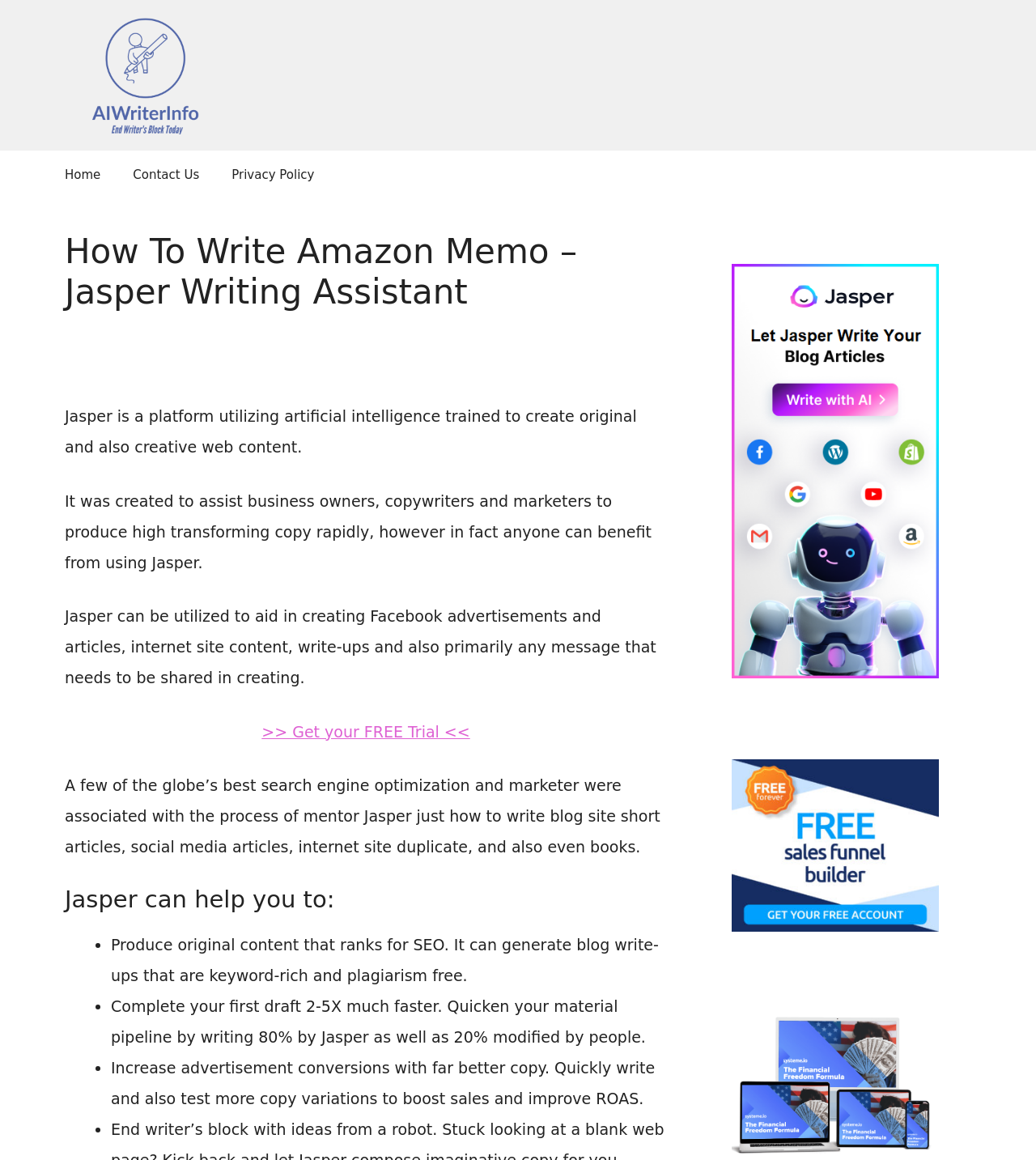Answer the question below with a single word or a brief phrase: 
Who was involved in teaching Jasper?

SEO and marketers